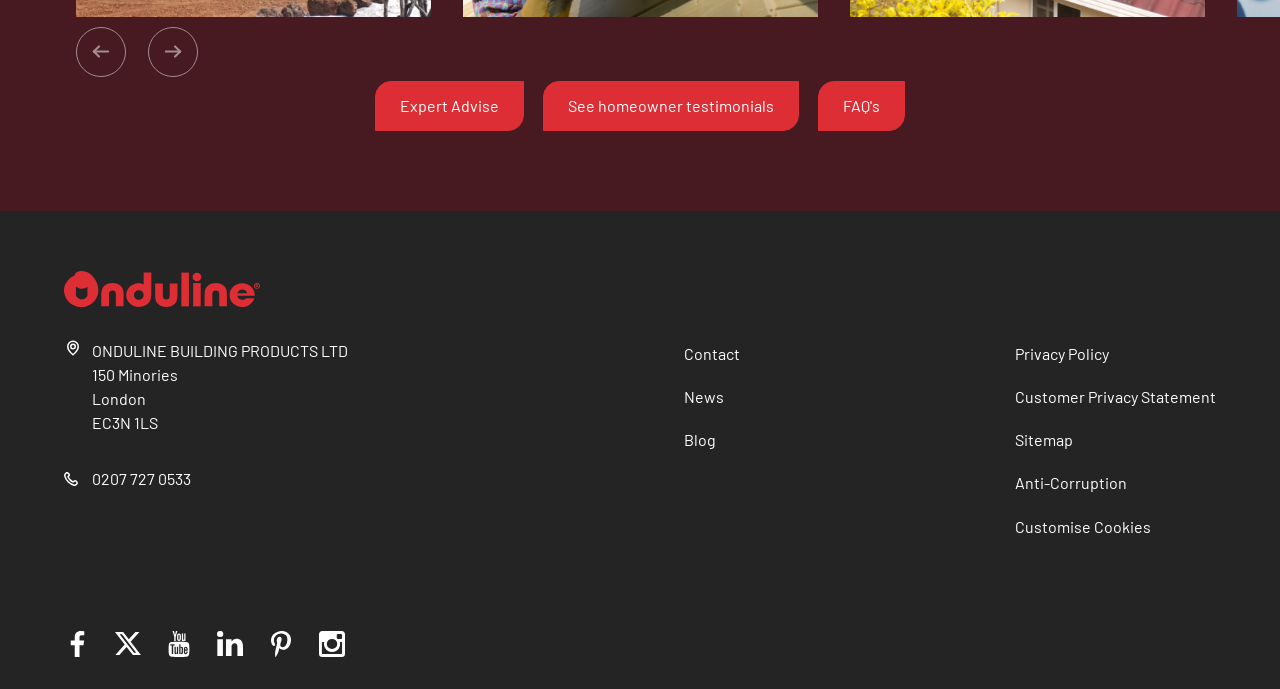Determine the bounding box coordinates of the element's region needed to click to follow the instruction: "Call the phone number". Provide these coordinates as four float numbers between 0 and 1, formatted as [left, top, right, bottom].

[0.05, 0.677, 0.275, 0.712]